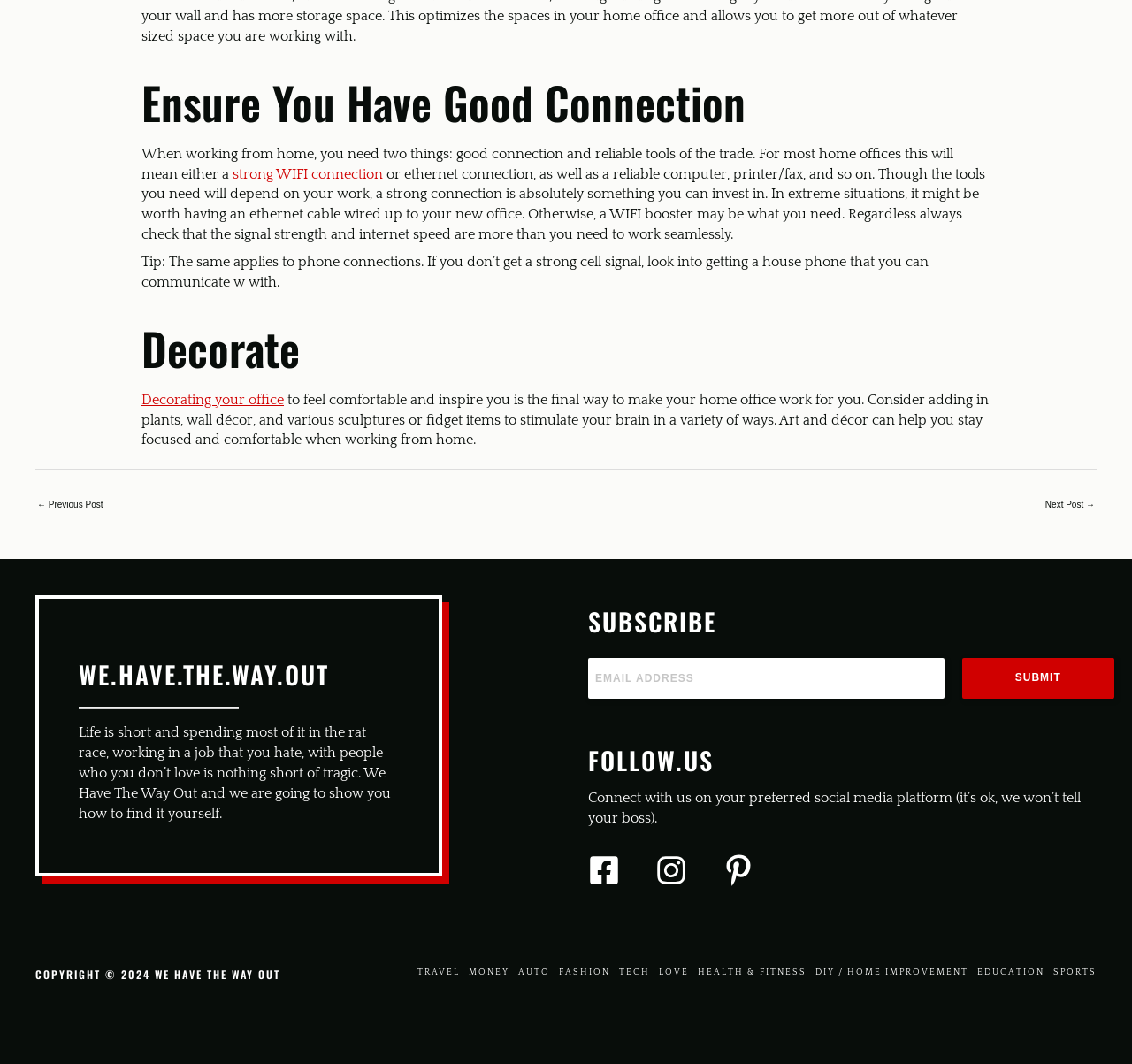What is the purpose of decorating an office?
Kindly offer a detailed explanation using the data available in the image.

According to the webpage, decorating an office is important to feel comfortable and inspired, and it suggests adding plants, wall décor, and various sculptures or fidget items to stimulate the brain.